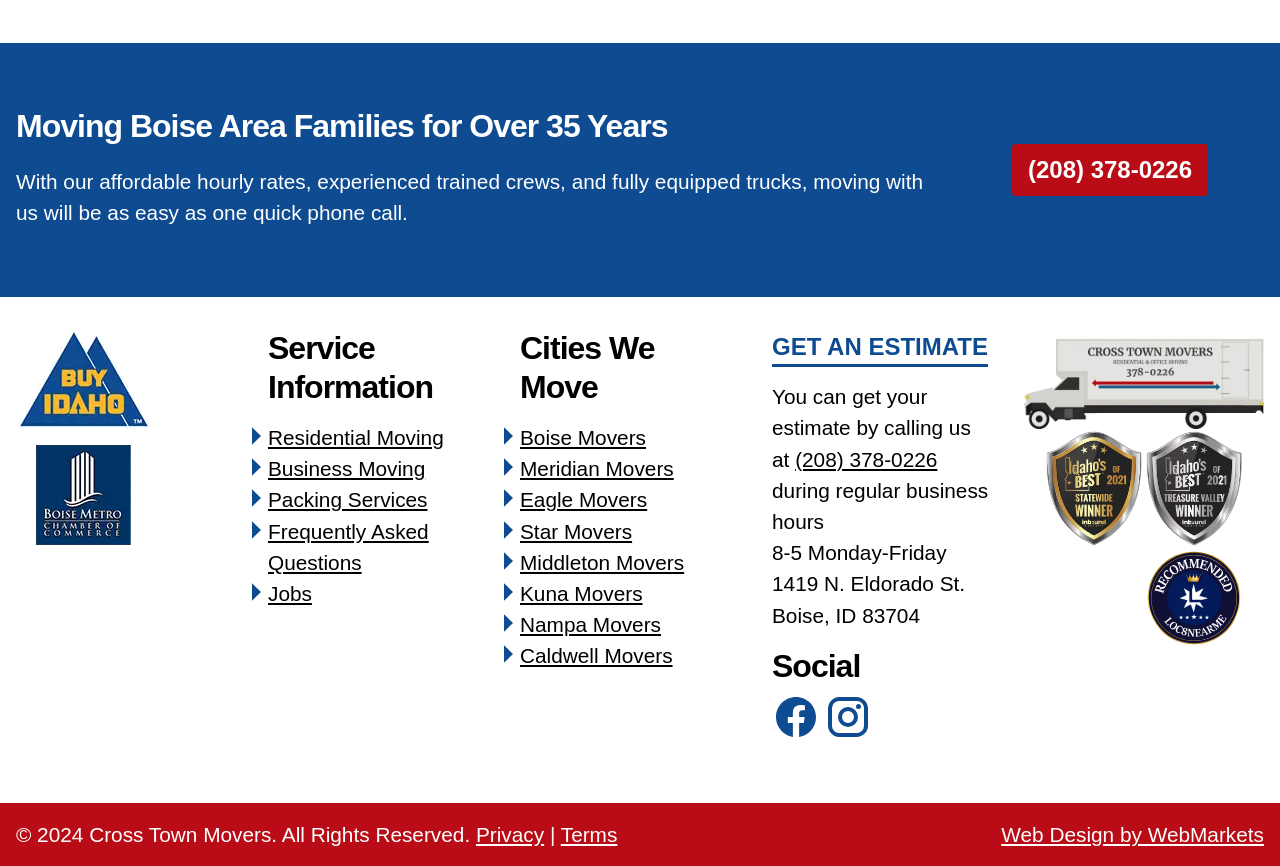What cities does Cross Town Movers serve?
Offer a detailed and full explanation in response to the question.

The cities served by Cross Town Movers can be found in the 'Cities We Move' section, where it lists 'Boise Movers', 'Meridian Movers', 'Eagle Movers', and more.